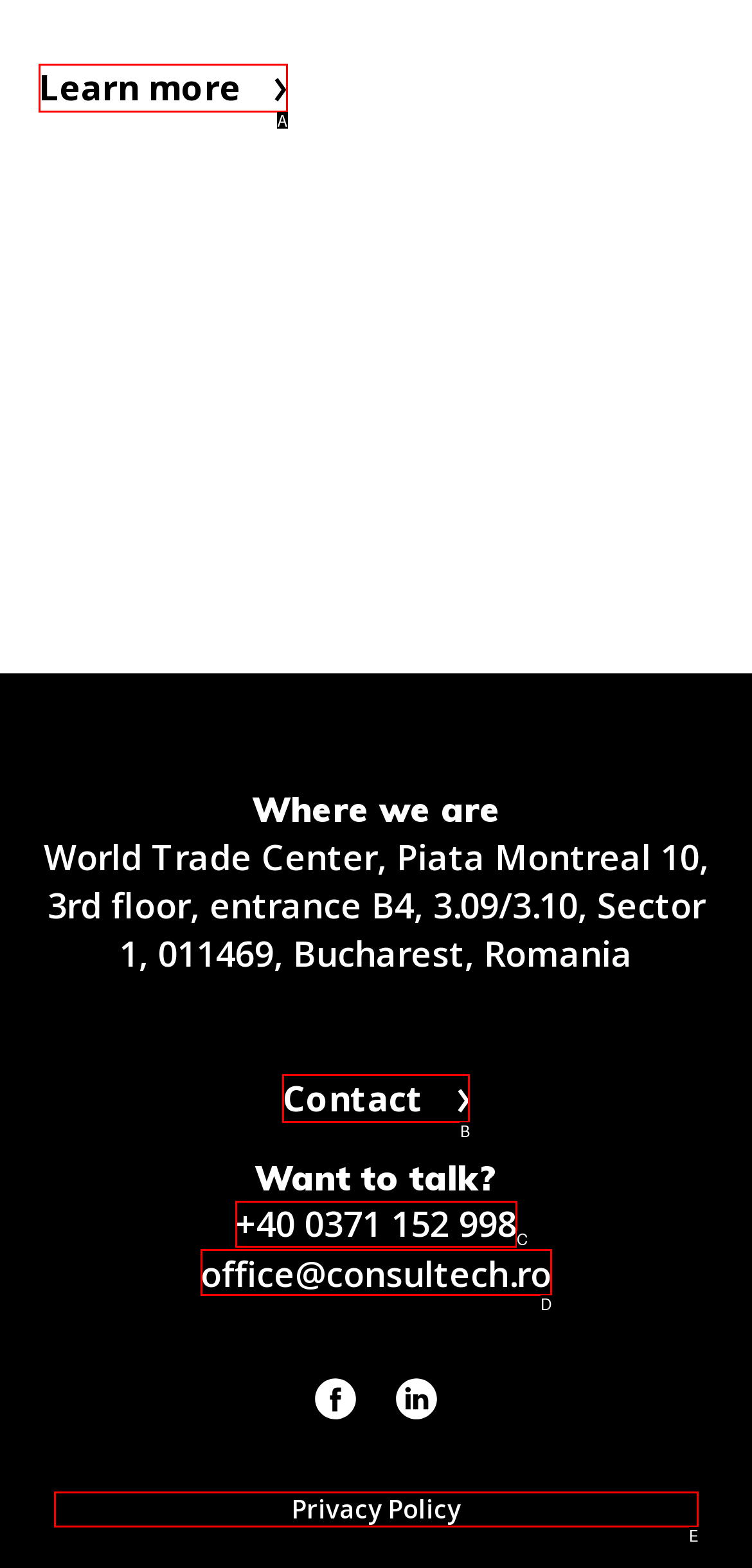Determine the option that best fits the description: Learn more
Reply with the letter of the correct option directly.

A